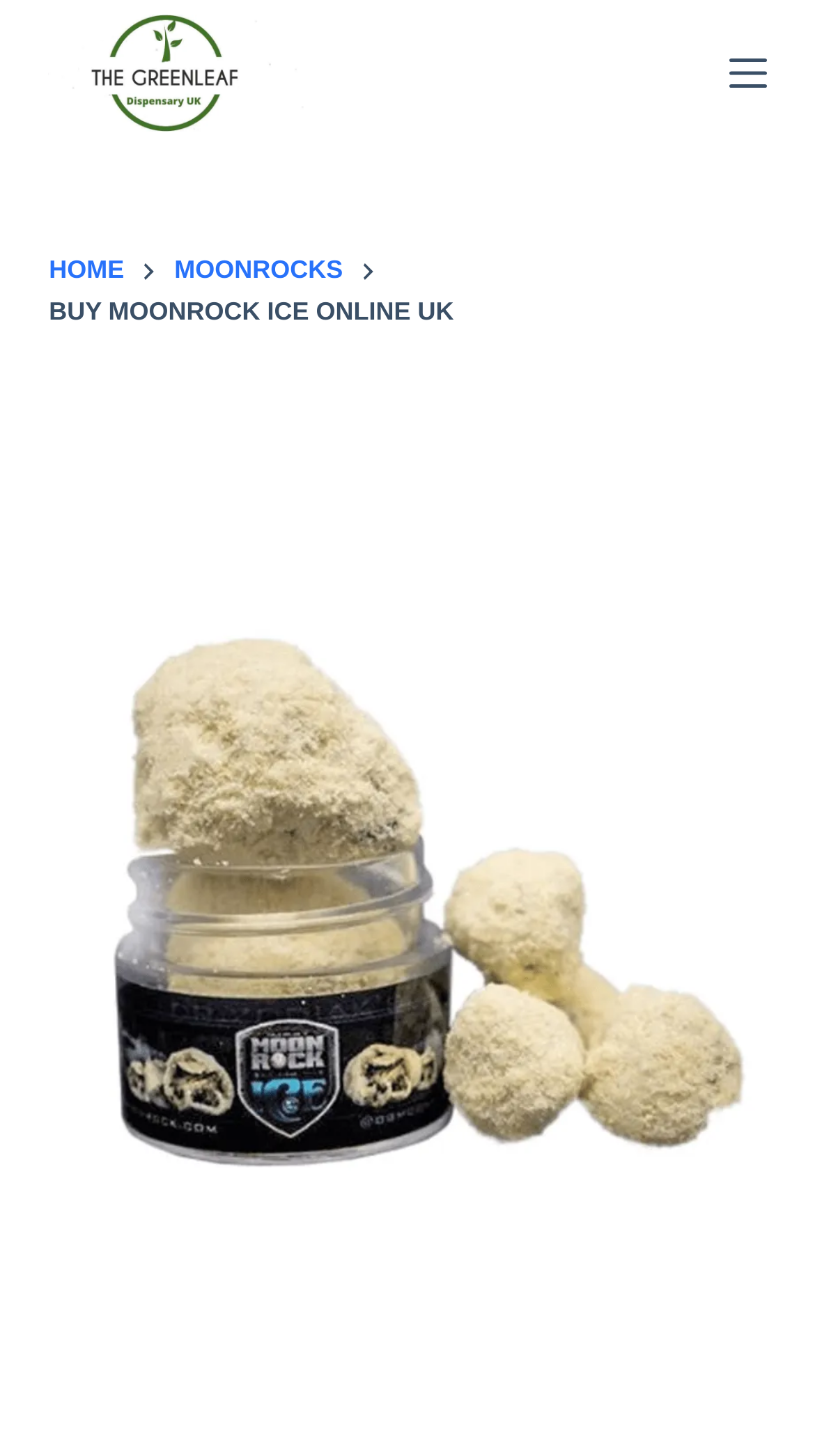Calculate the bounding box coordinates of the UI element given the description: "Menu".

[0.894, 0.037, 0.94, 0.063]